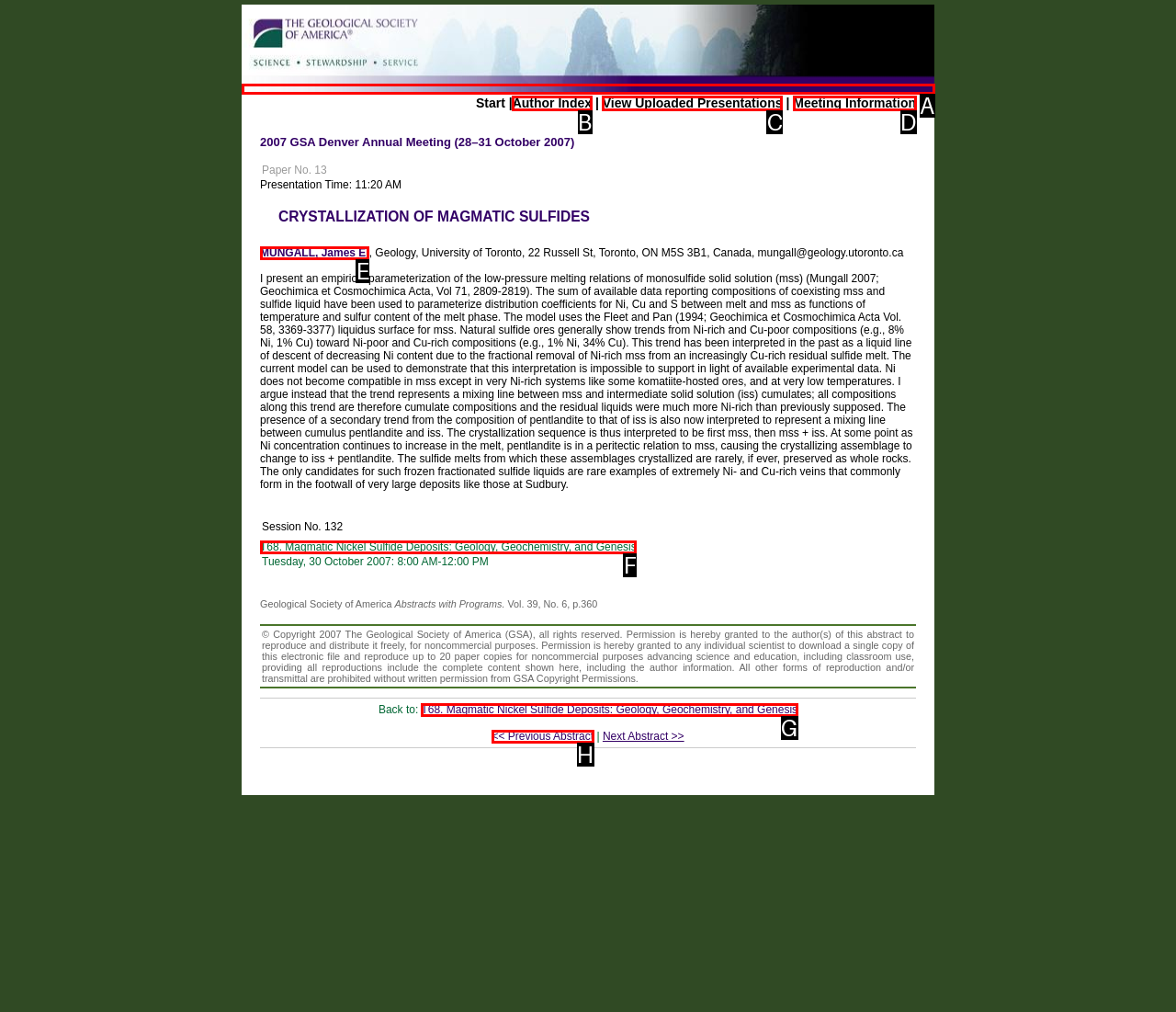Based on the element described as: View Uploaded Presentations
Find and respond with the letter of the correct UI element.

C